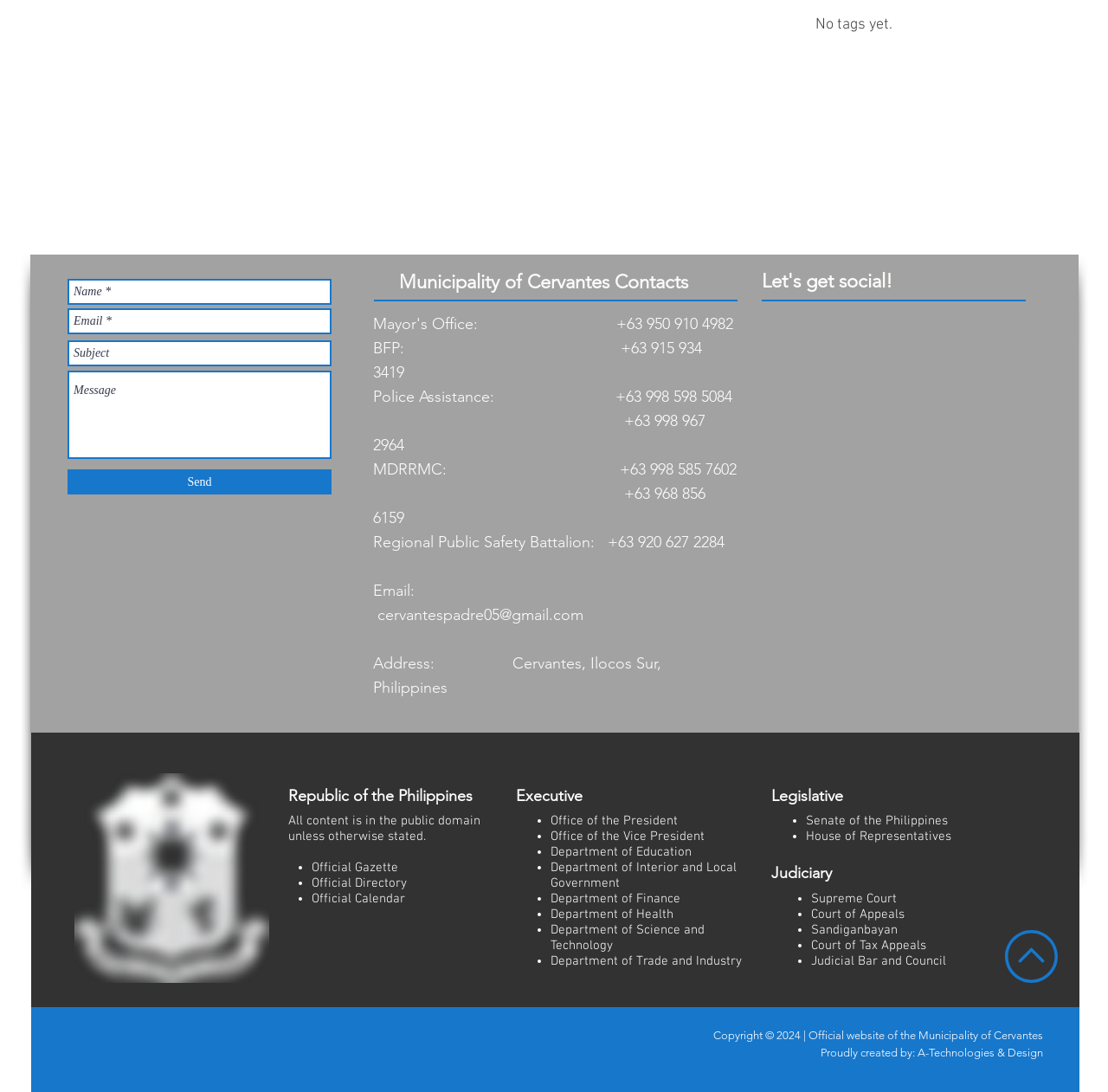What is the address of the municipality?
Based on the screenshot, answer the question with a single word or phrase.

Cervantes, Ilocos Sur, Philippines